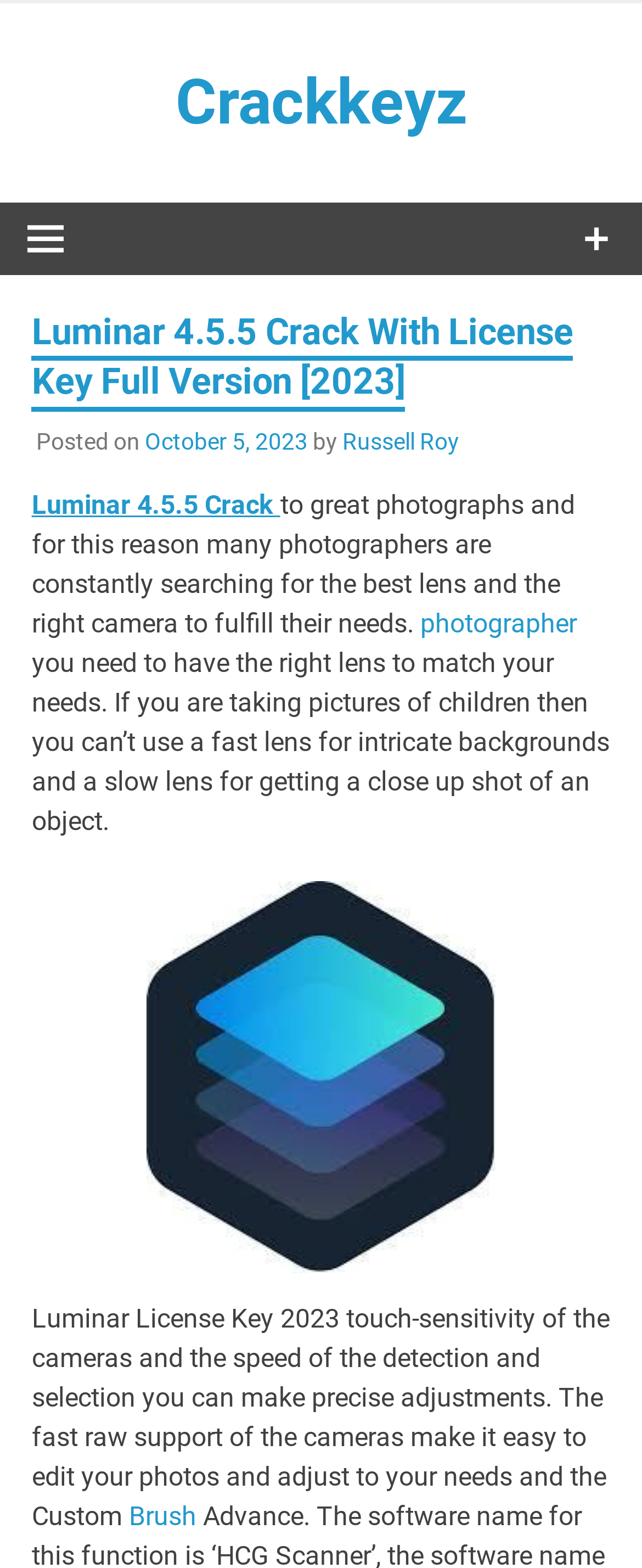What is the type of shot mentioned in the article?
Please give a well-detailed answer to the question.

The type of shot mentioned in the article can be found in the text 'If you are taking pictures of children then you can’t use a fast lens for intricate backgrounds and a slow lens for getting a close up shot of an object' which is located below the heading.